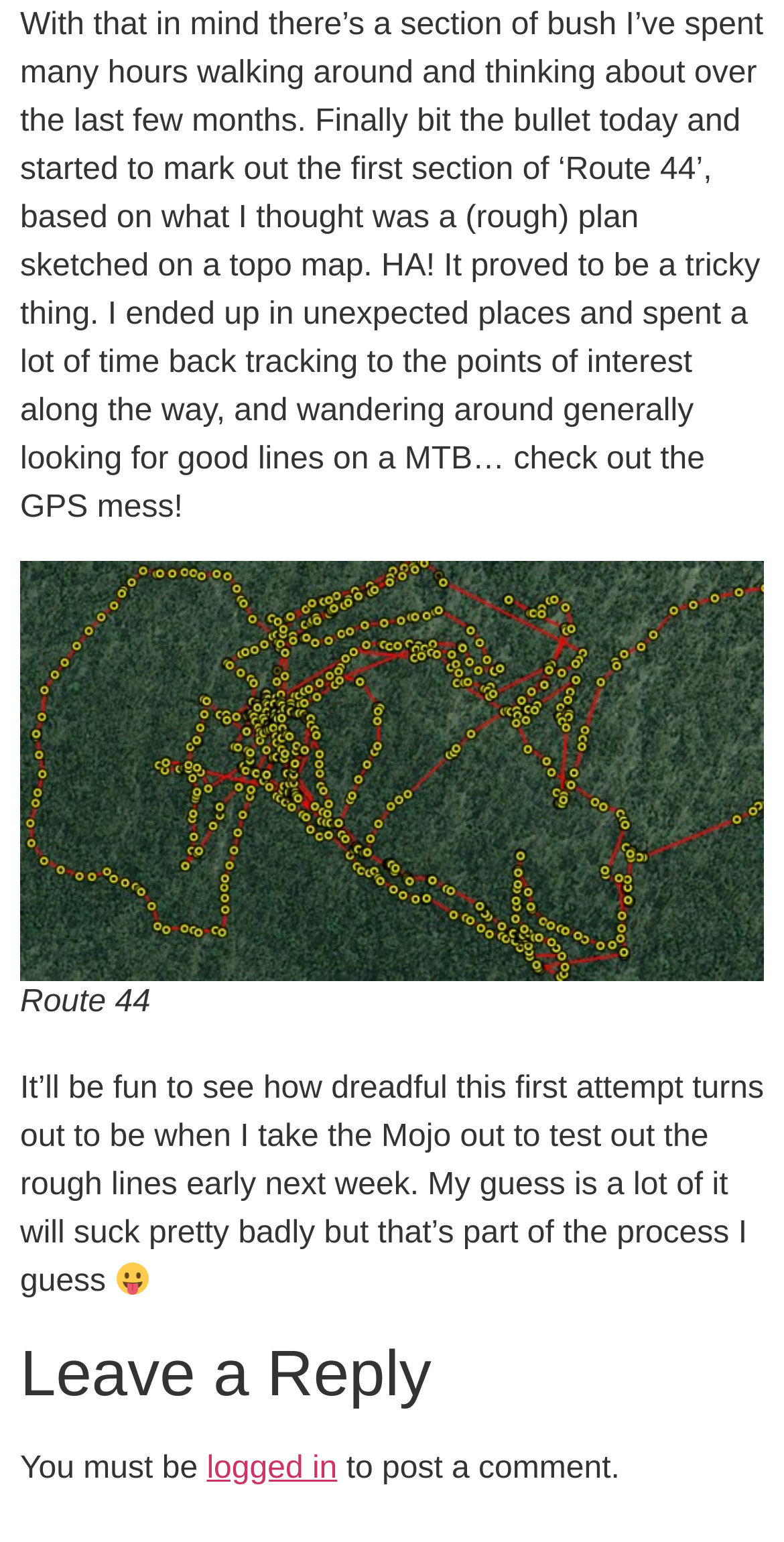Based on the element description logged in, identify the bounding box coordinates for the UI element. The coordinates should be in the format (top-left x, top-left y, bottom-right x, bottom-right y) and within the 0 to 1 range.

[0.264, 0.941, 0.43, 0.963]